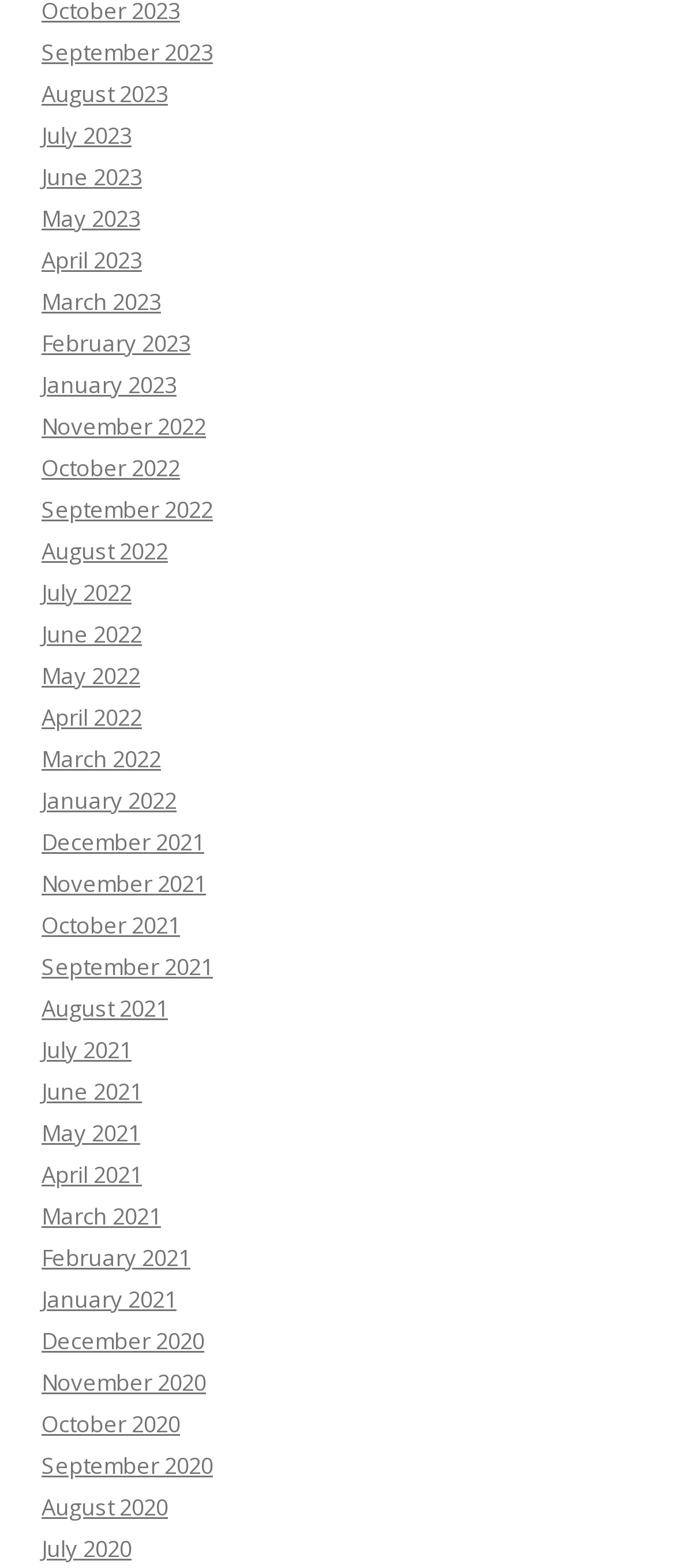Answer briefly with one word or phrase:
How many months are listed on the webpage?

30